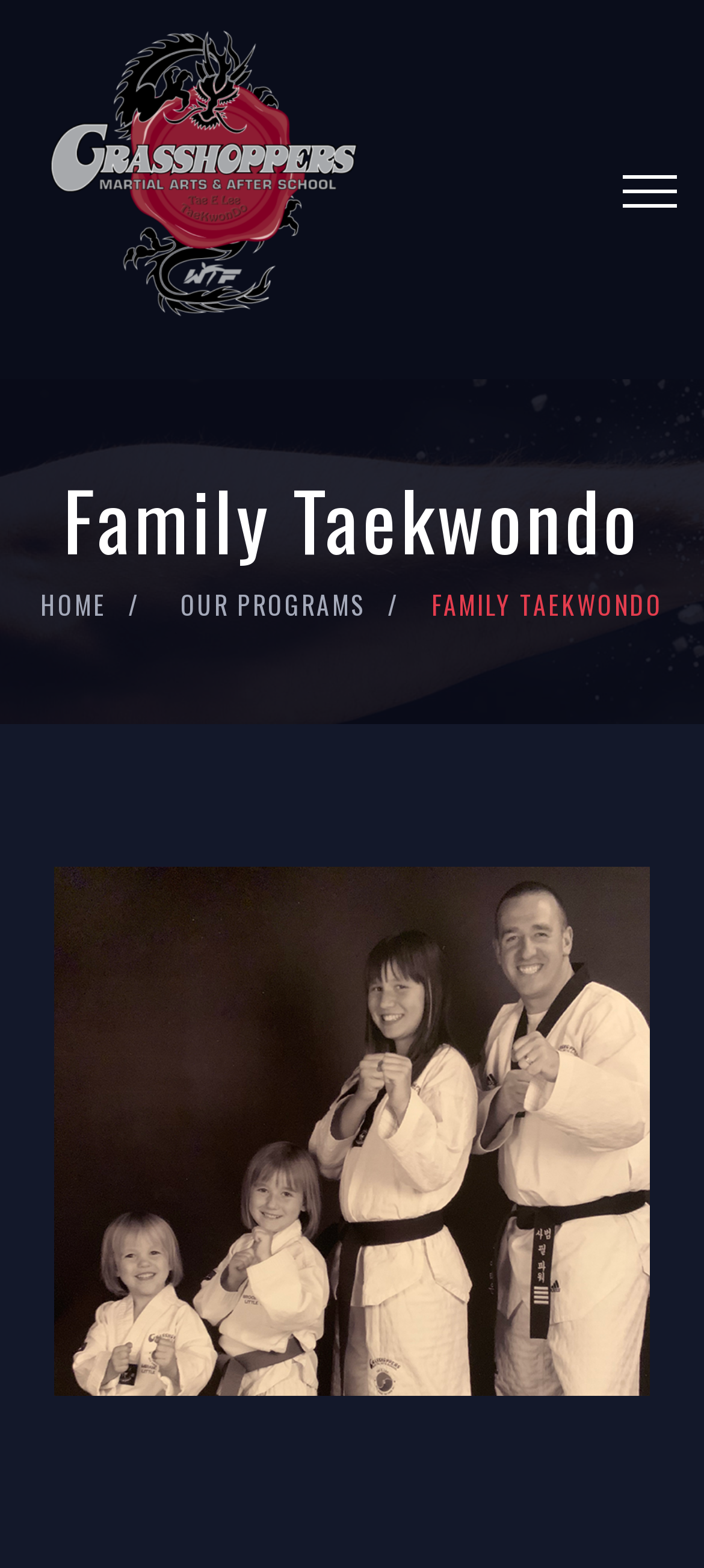What is the text above the image?
Please provide a single word or phrase based on the screenshot.

FAMILY TAEKWONDO